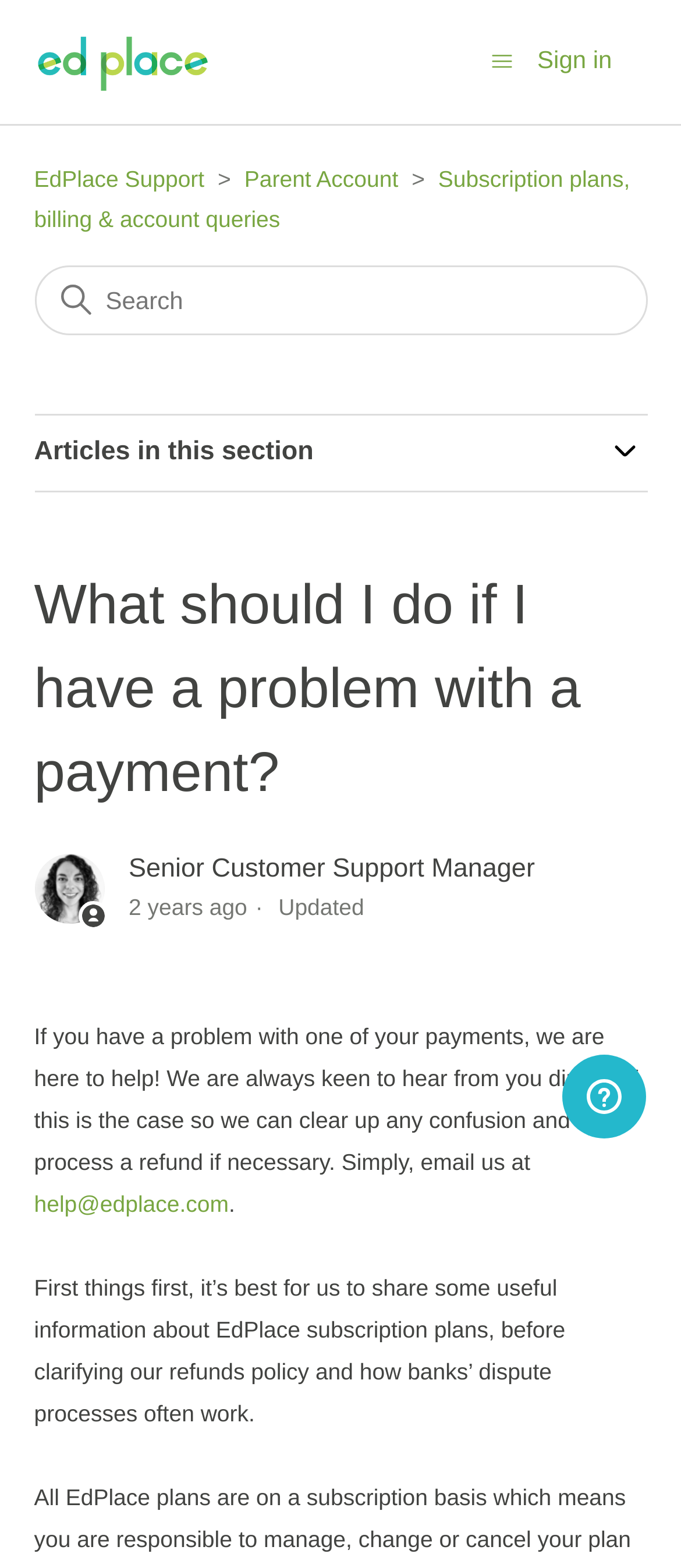Given the description "aria-label="Search" name="query" placeholder="Search"", provide the bounding box coordinates of the corresponding UI element.

[0.05, 0.169, 0.95, 0.214]